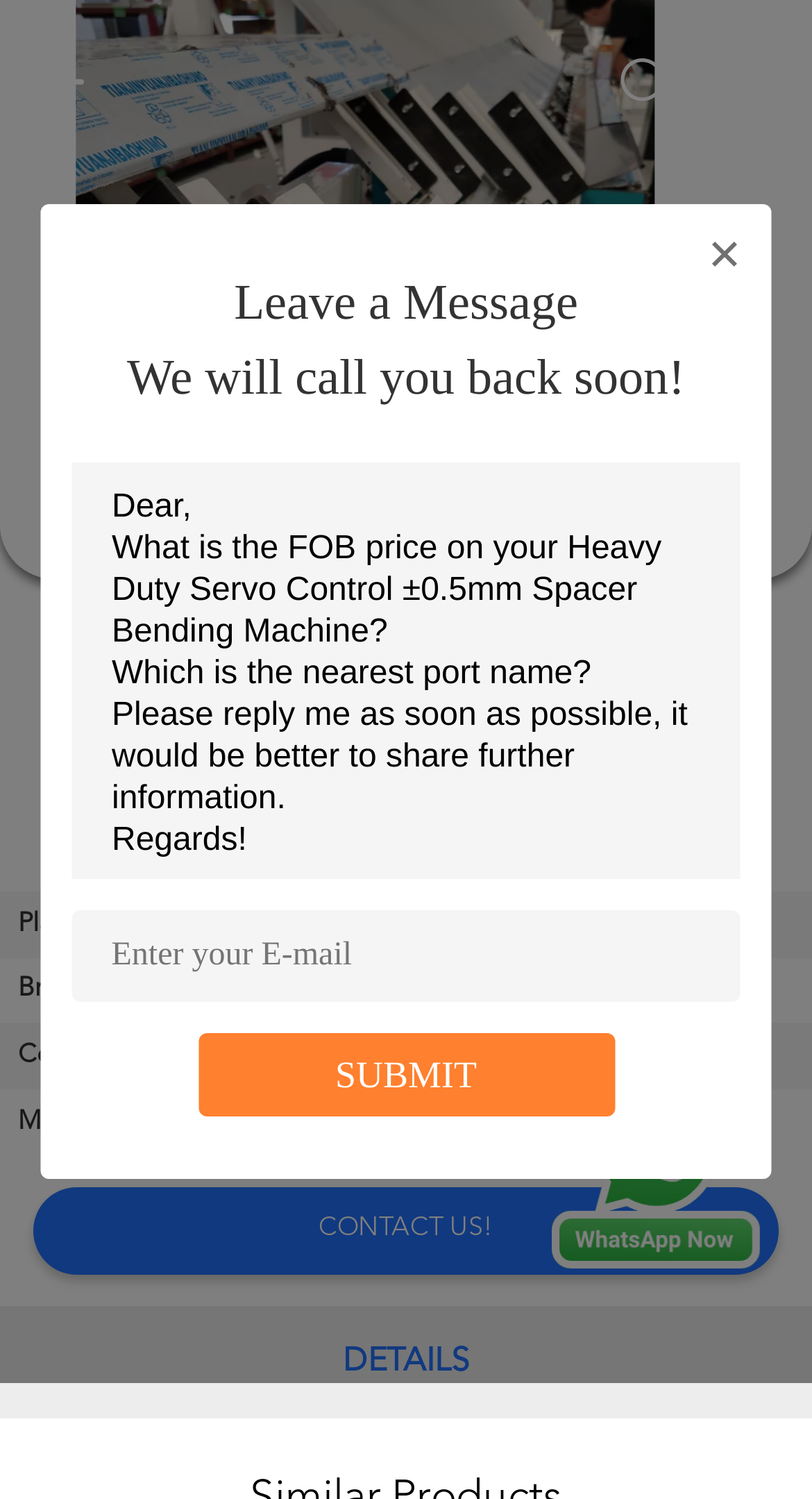Can you find the bounding box coordinates of the area I should click to execute the following instruction: "Go to last slide"?

None